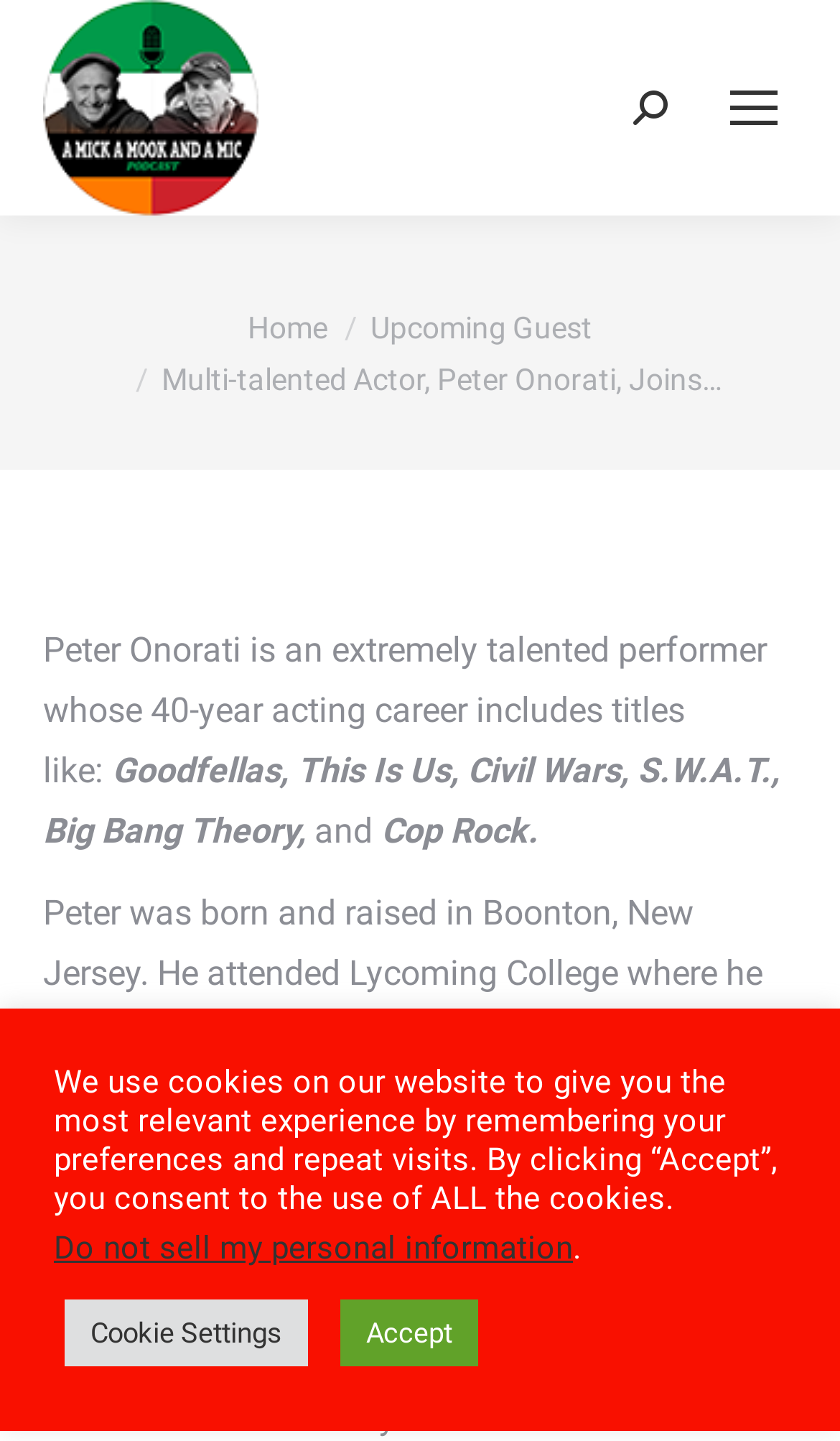Please identify the bounding box coordinates of the area that needs to be clicked to follow this instruction: "Visit the home page".

[0.295, 0.215, 0.39, 0.239]